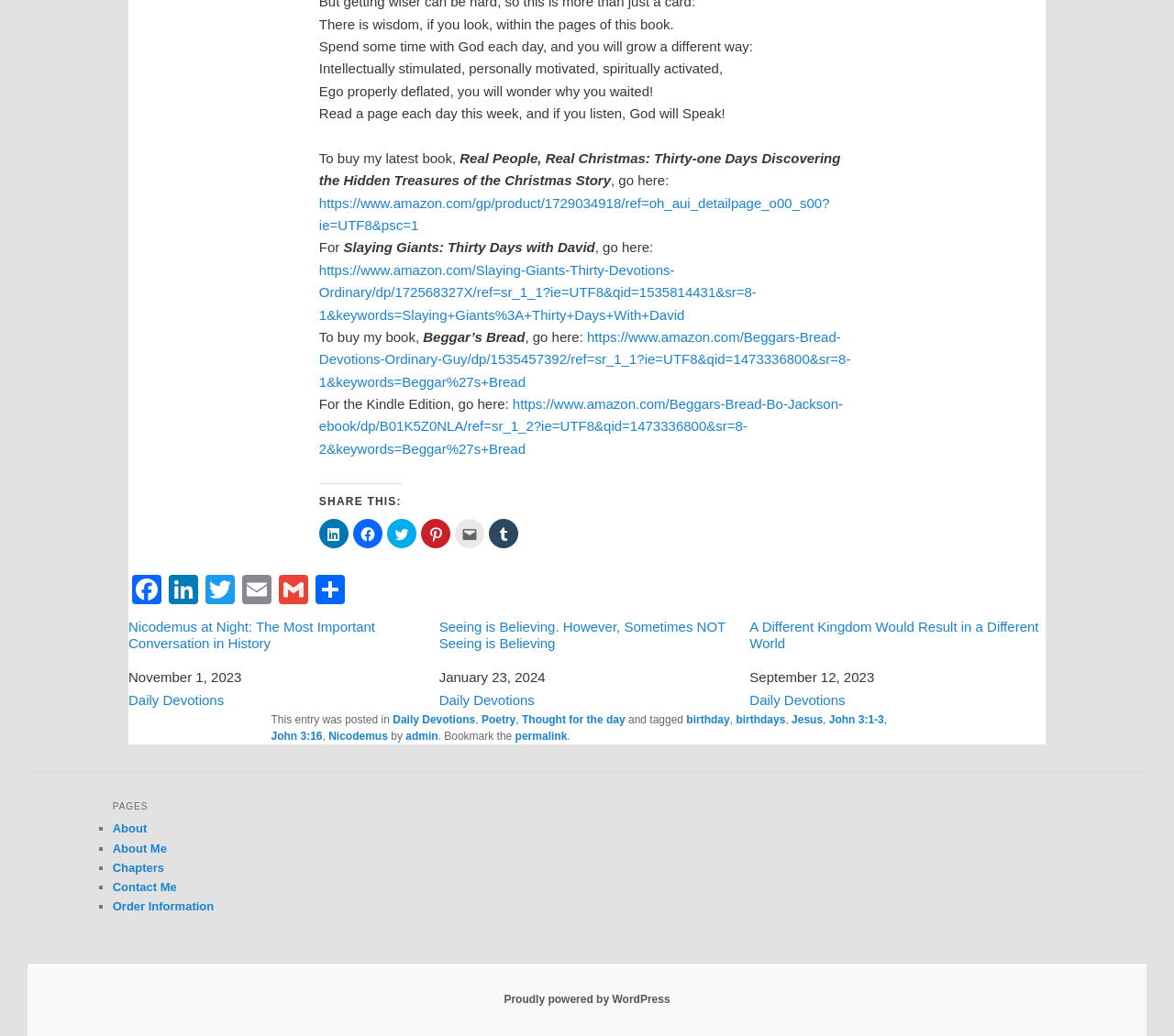Given the description of the UI element: "Daily Devotions", predict the bounding box coordinates in the form of [left, top, right, bottom], with each value being a float between 0 and 1.

[0.109, 0.668, 0.191, 0.683]